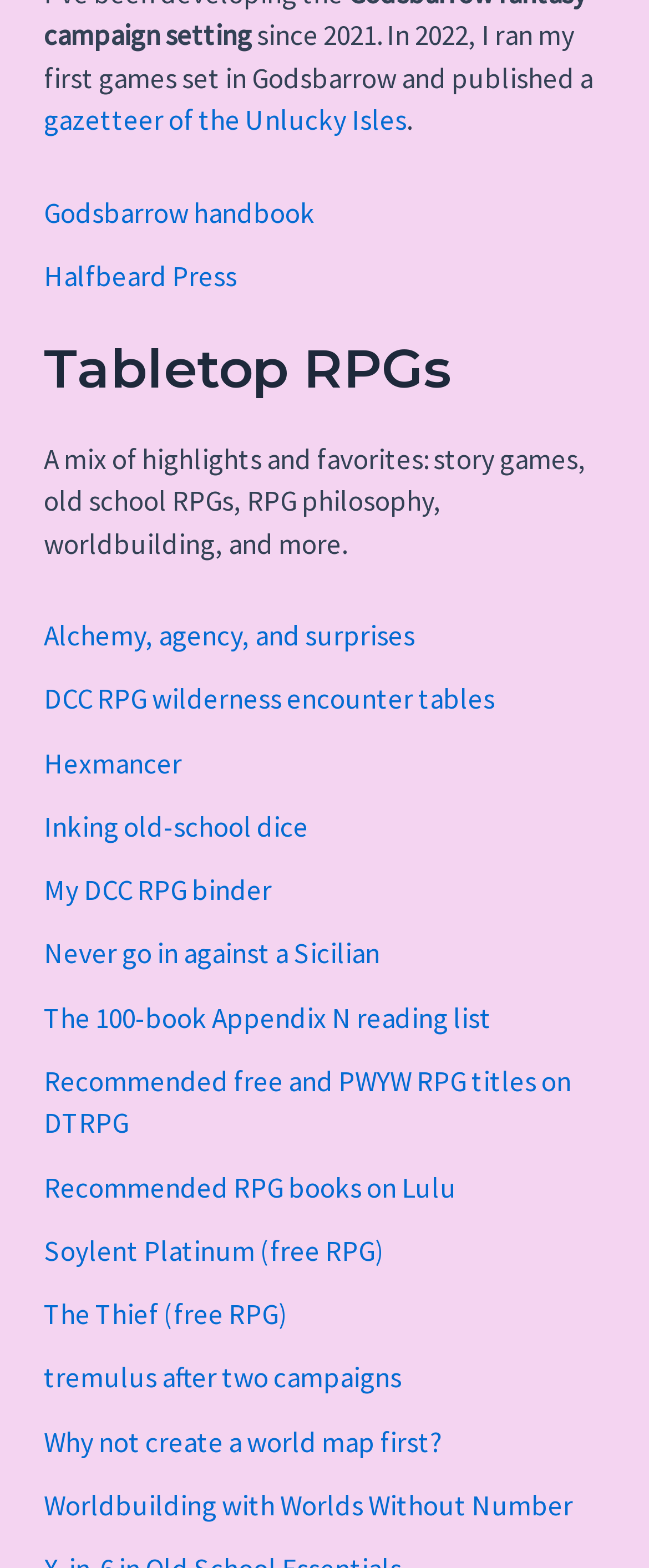Give the bounding box coordinates for the element described by: "Soylent Platinum (free RPG)".

[0.067, 0.786, 0.593, 0.809]